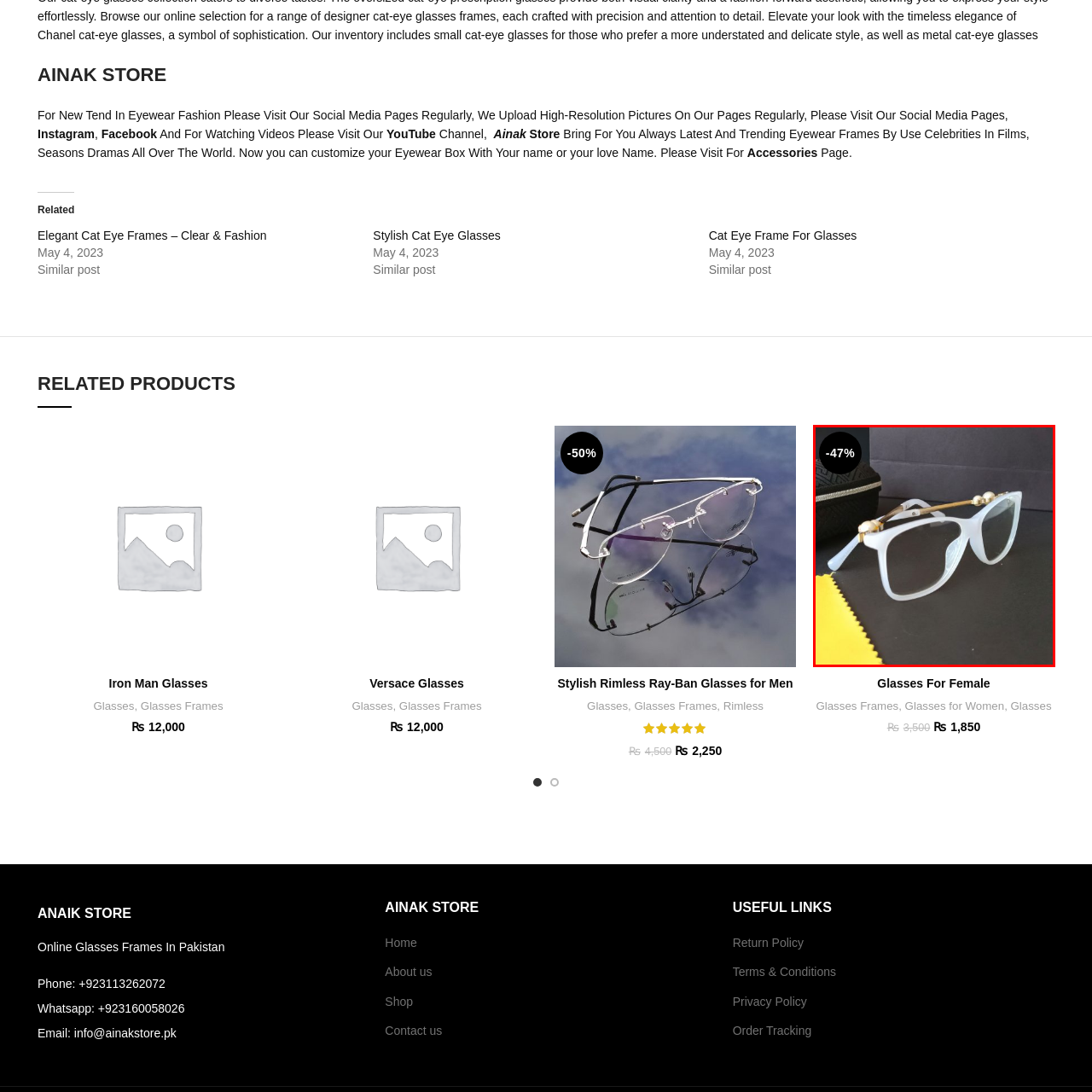Give an in-depth description of the image within the red border.

The image showcases stylish glasses frames designed for women, prominently featuring a sleek, translucent white design complemented by decorative elements such as golden accents and faux pearls along the arms. Accompanying the frames is a vibrant yellow cleaning cloth, suggesting elegance and practicality. The frame's modern cat-eye shape enhances its chic appeal, making it a fashionable accessory for various occasions. A label in the top left corner indicates a significant discount of 47%, highlighting the attractive pricing. The background presents a subtle black surface and a textured case, emphasizing the premium quality and aesthetic of the eyewear. Perfect for those seeking a blend of style and affordability, these glasses are an essential addition to any wardrobe.